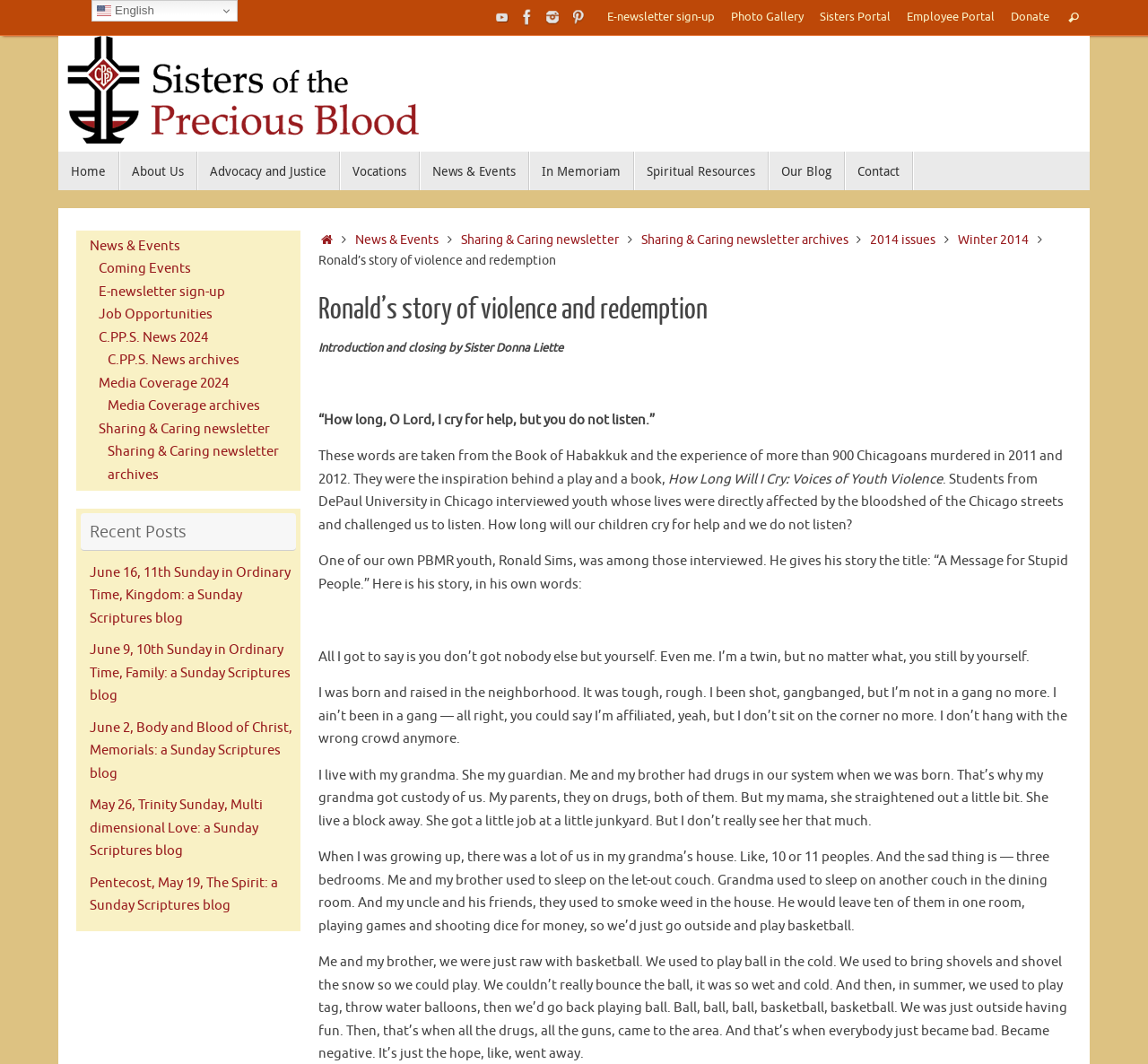Please determine the bounding box coordinates for the element with the description: "Winter 2014".

[0.835, 0.218, 0.896, 0.233]